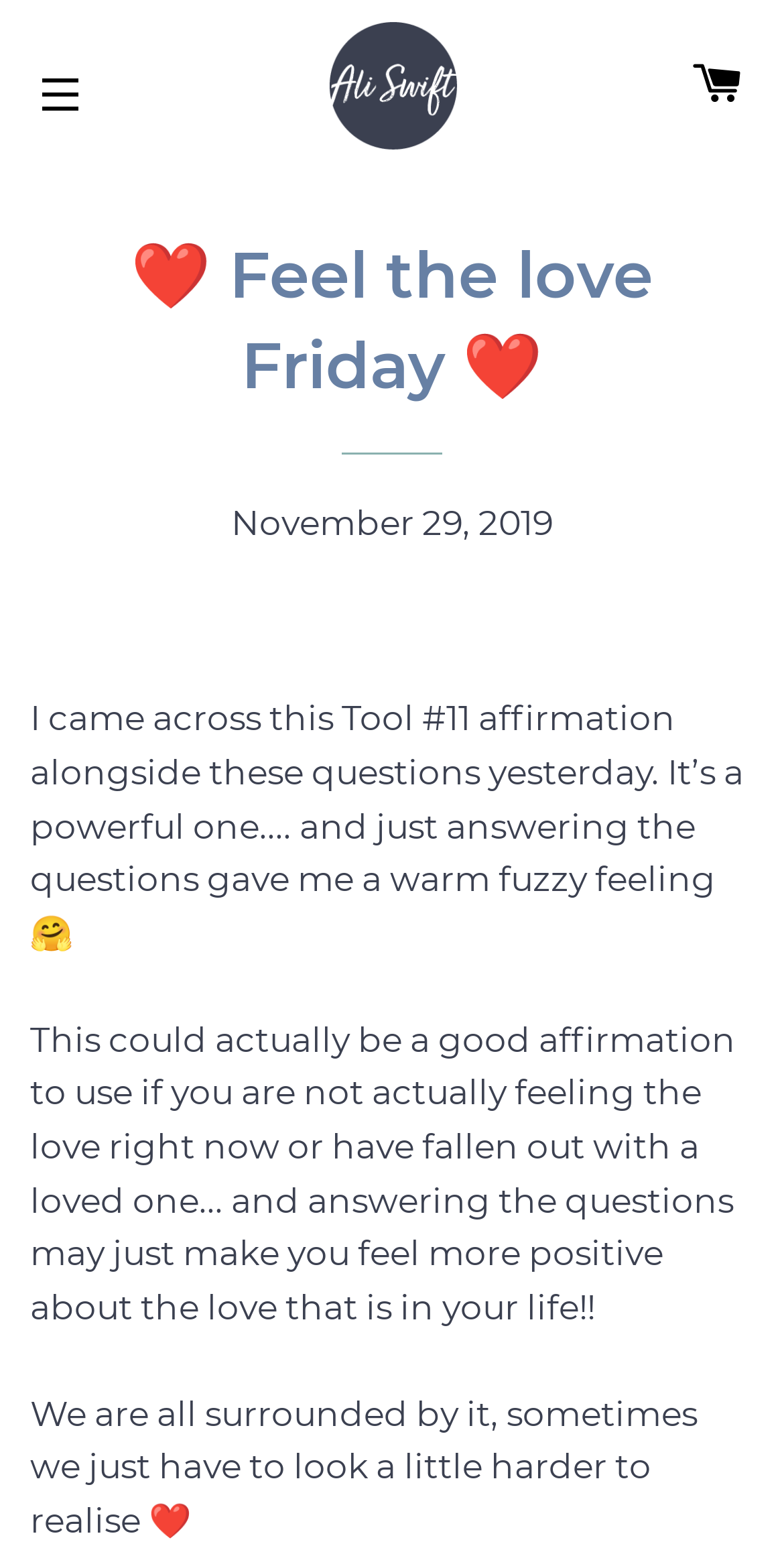Provide a brief response to the question below using one word or phrase:
What is the date mentioned in the article?

November 29, 2019